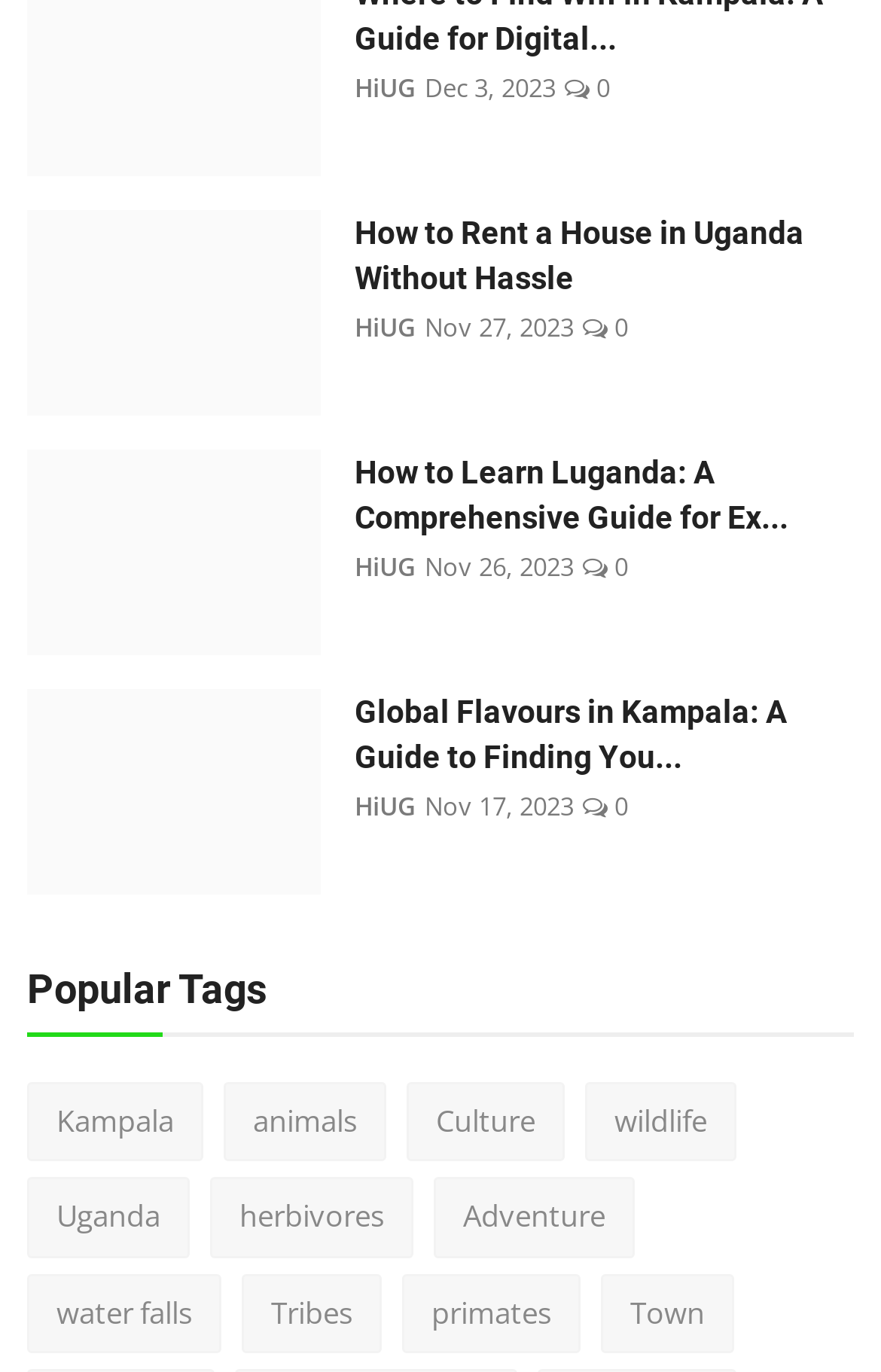Please respond to the question using a single word or phrase:
How many articles are displayed on the webpage?

3